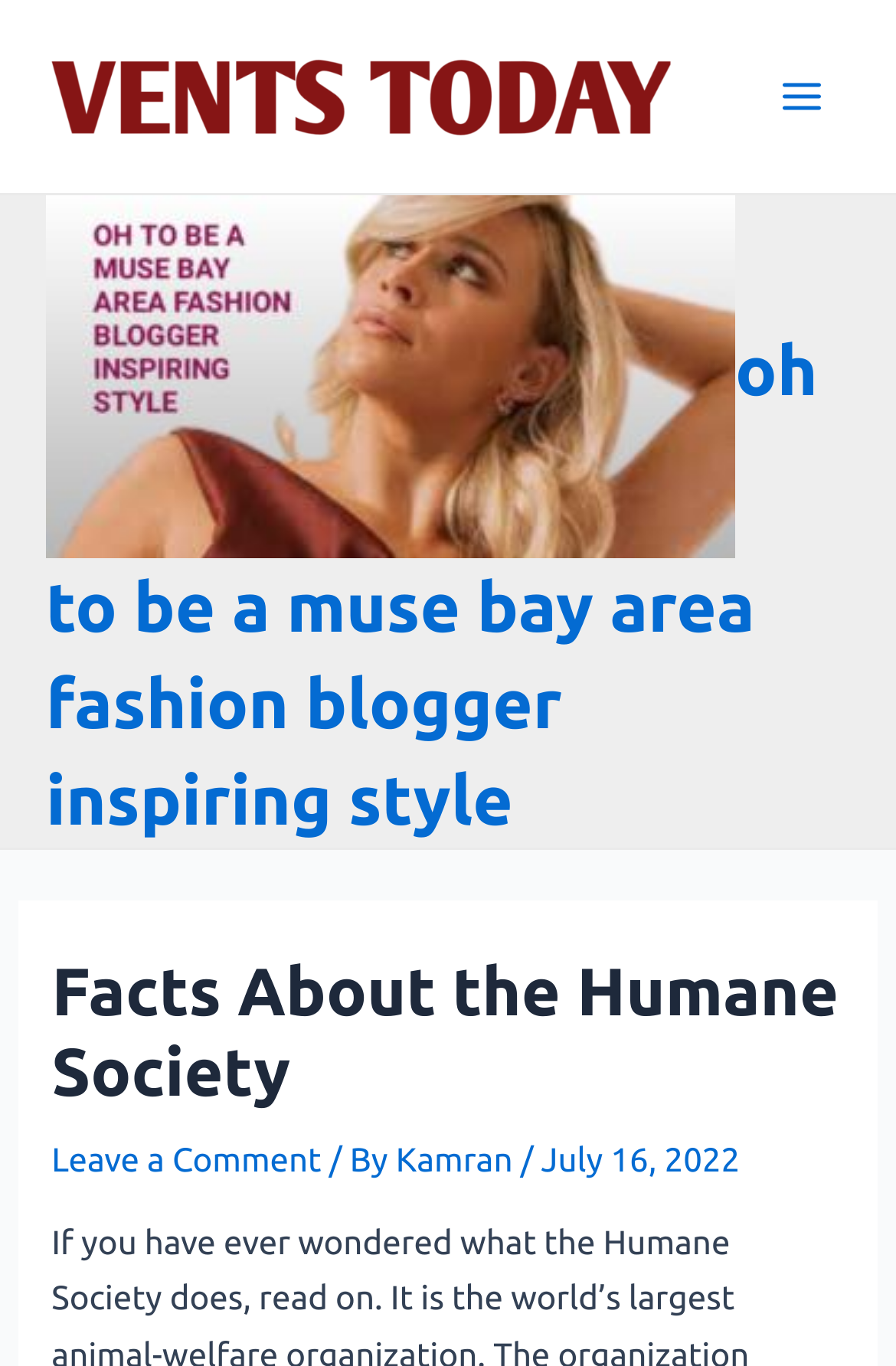Observe the image and answer the following question in detail: What is the name of the fashion blogger?

I found the answer by looking at the heading element with the text 'OH TO BE A MUSE BAY AREA FASHION BLOGGER INSPIRING STYLE' and extracting the name of the fashion blogger from it.